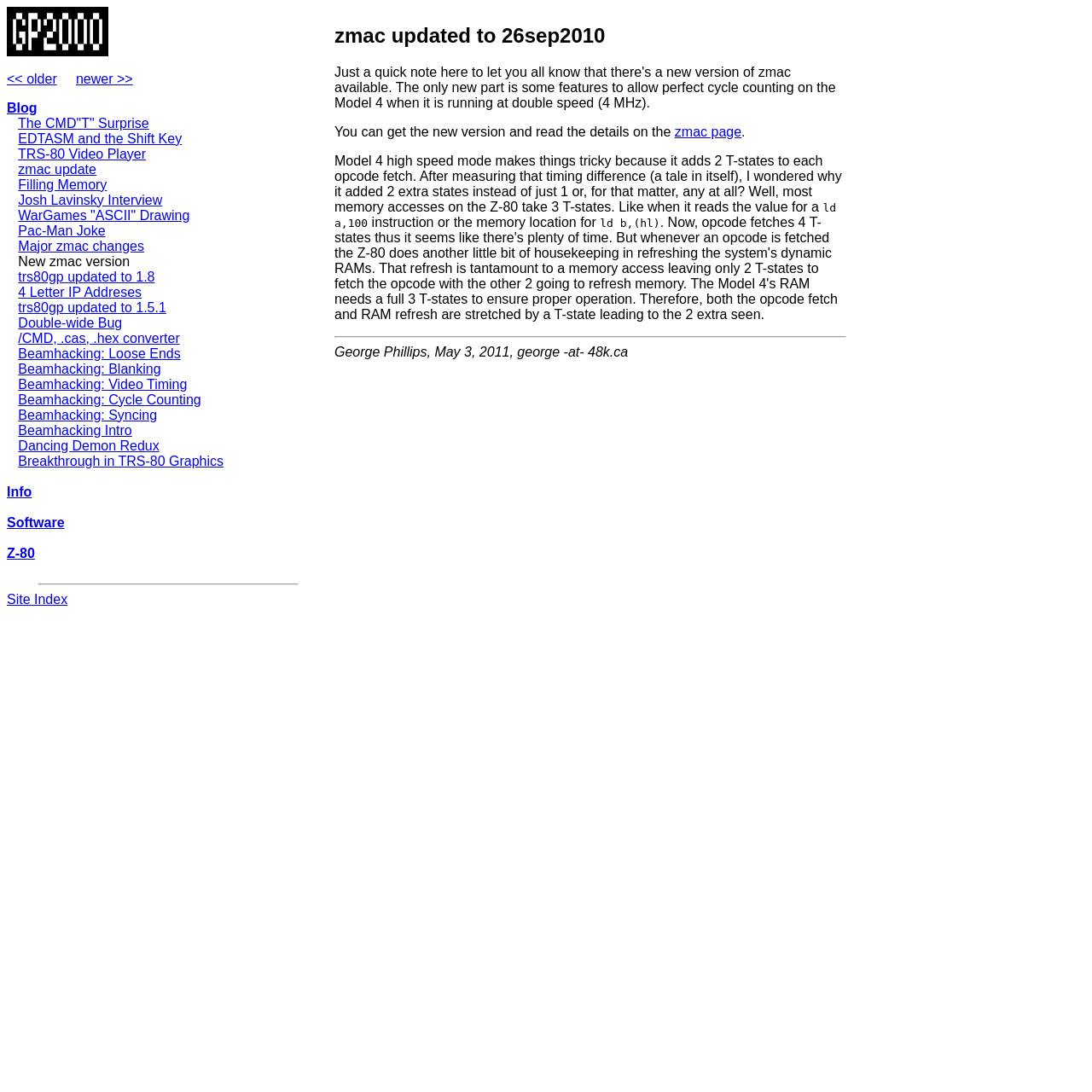Determine the bounding box coordinates for the region that must be clicked to execute the following instruction: "View the 'Info' page".

[0.006, 0.443, 0.029, 0.457]